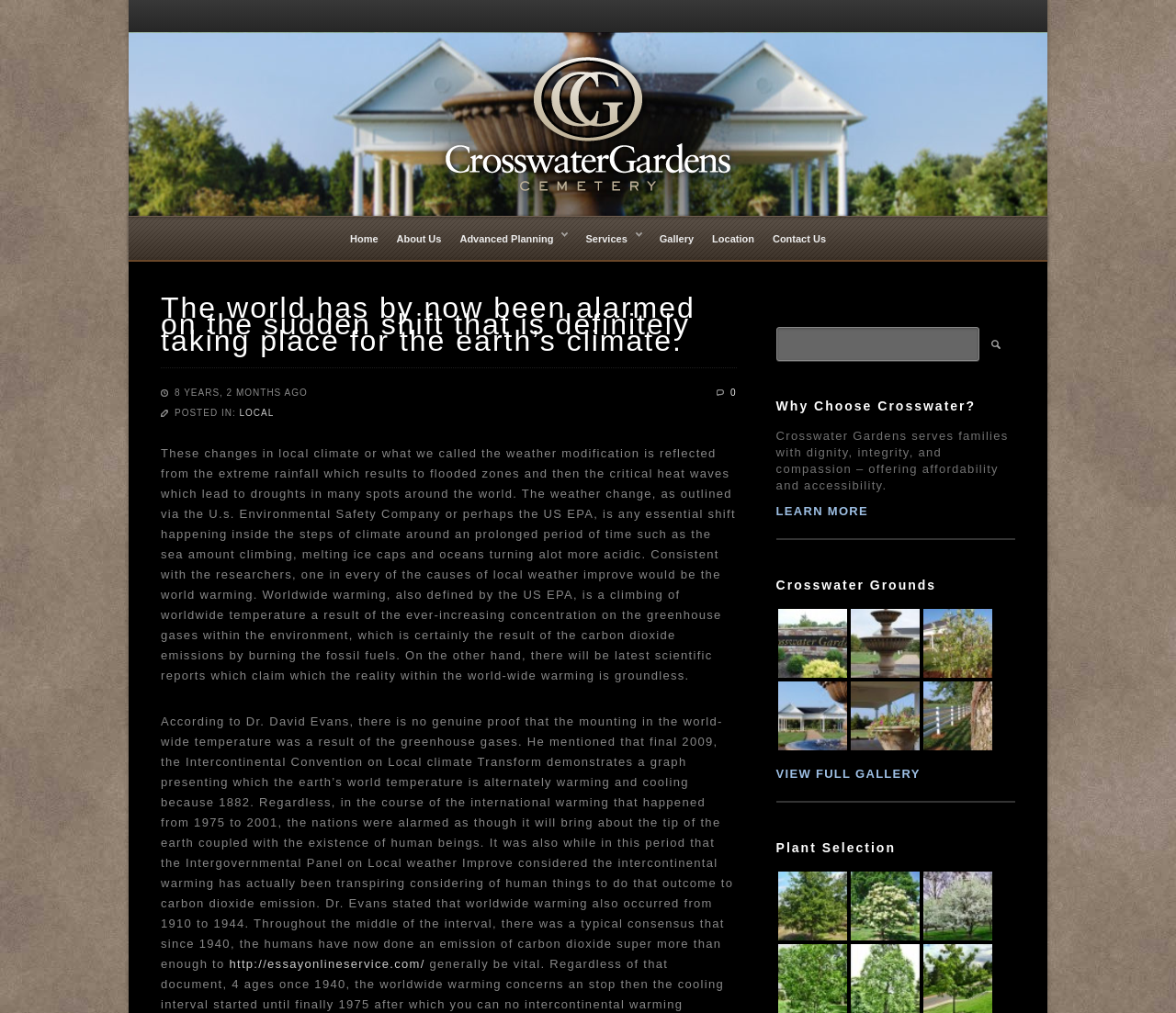Identify the bounding box of the UI component described as: "http://essayonlineservice.com/".

[0.195, 0.945, 0.361, 0.958]